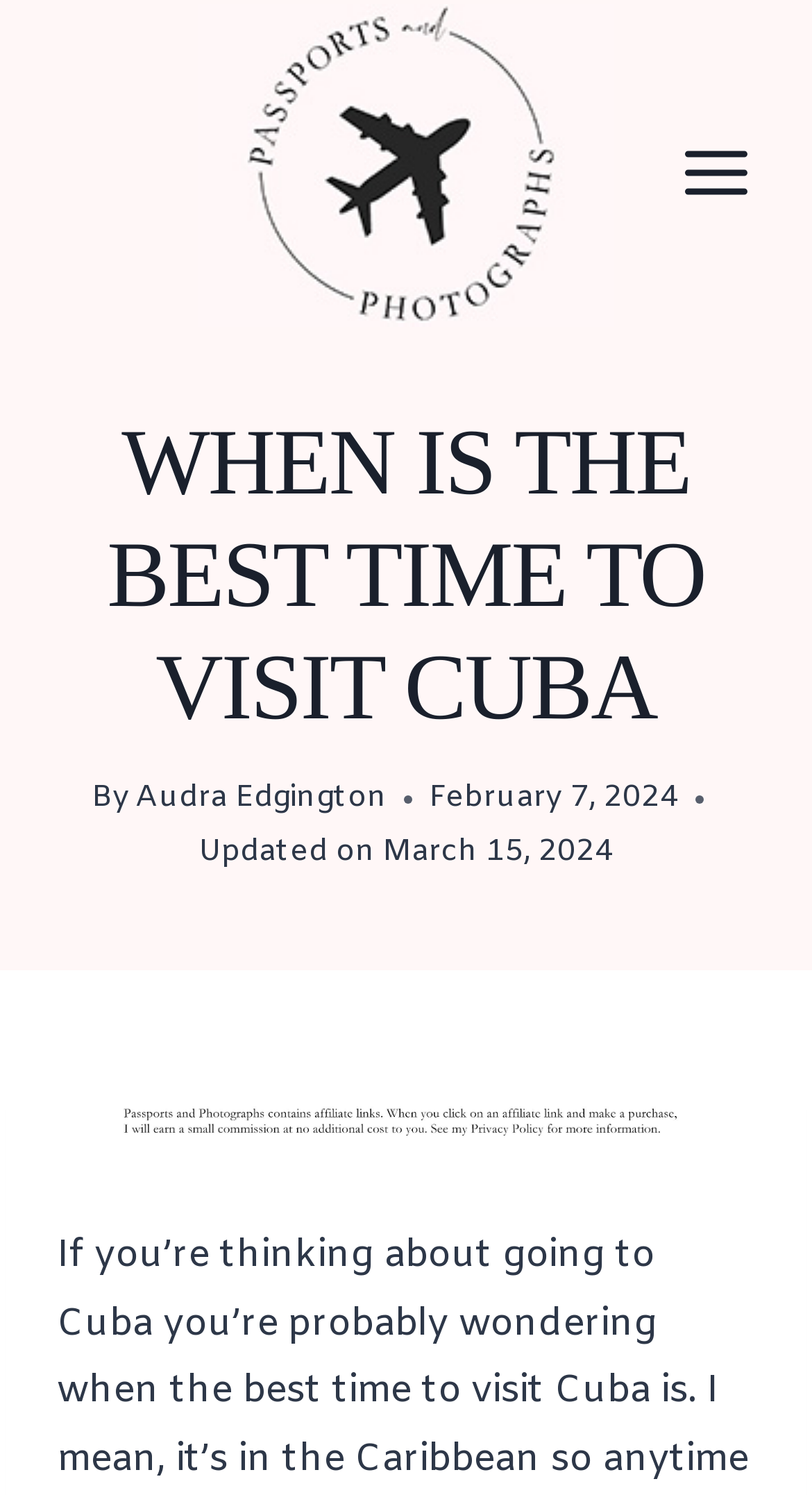When was the article last updated?
Using the picture, provide a one-word or short phrase answer.

March 15, 2024